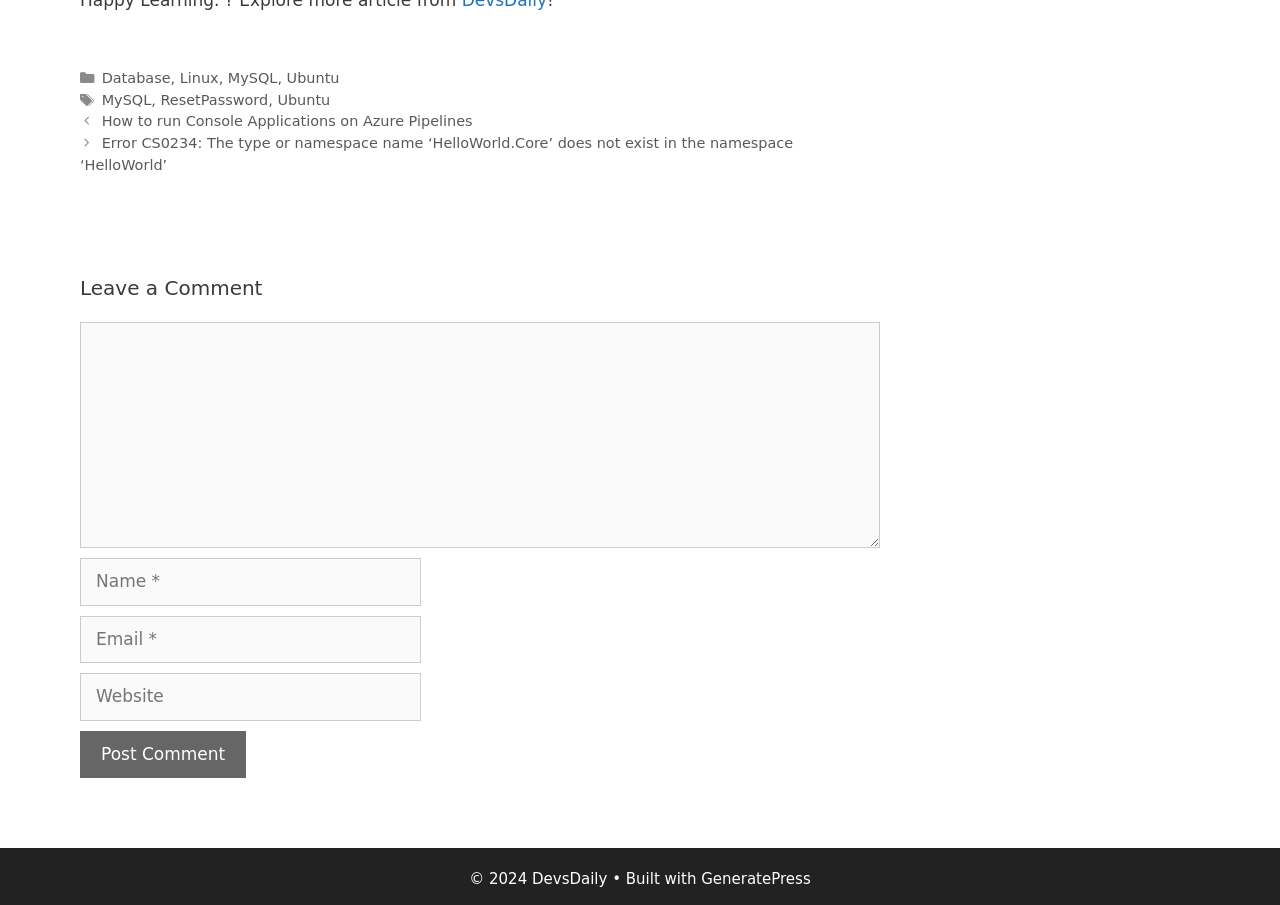What is the purpose of the textbox at the bottom of the page?
Please give a detailed and thorough answer to the question, covering all relevant points.

The purpose of the textbox at the bottom of the page can be determined by looking at the heading above it, which is 'Leave a Comment', and the button below it, which is 'Post Comment'.